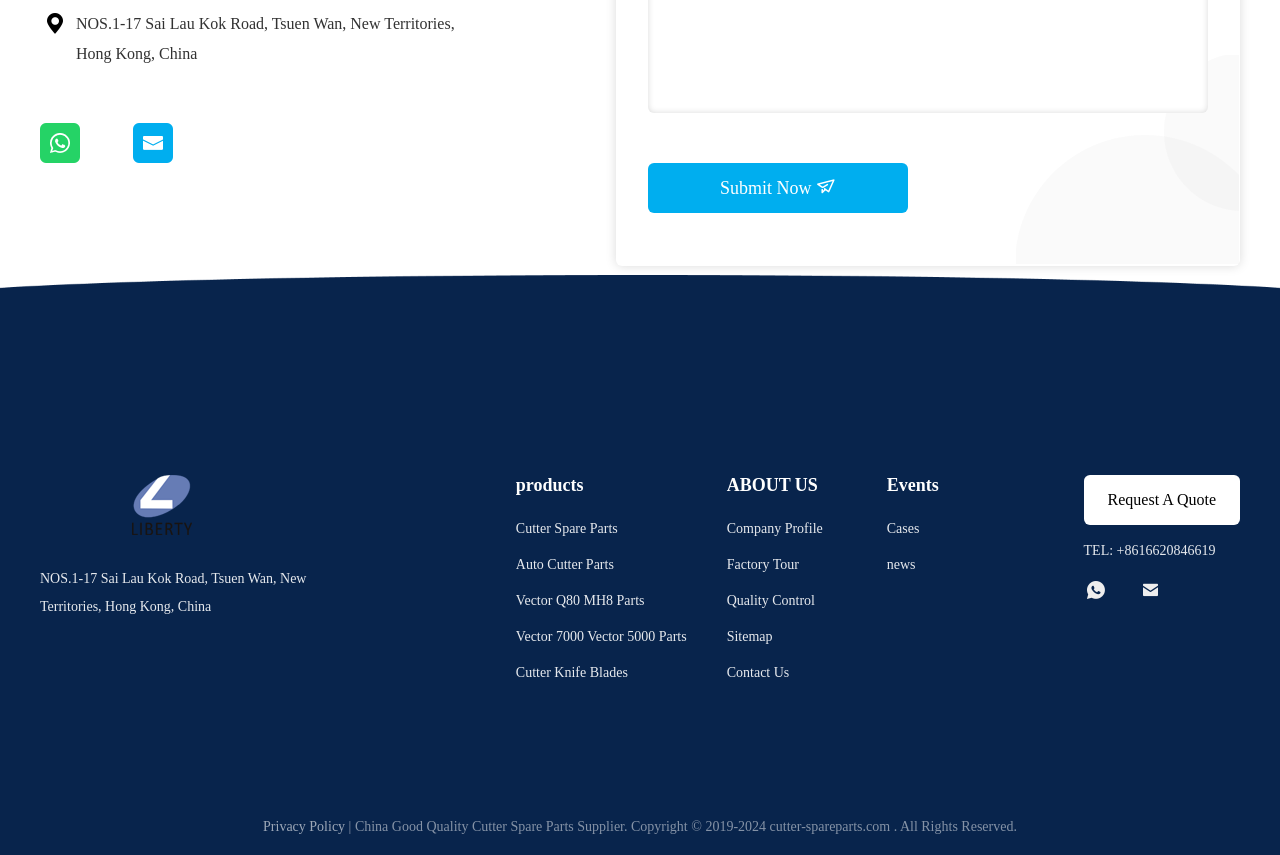What is the company's phone number?
Please provide a single word or phrase answer based on the image.

+8616620846619